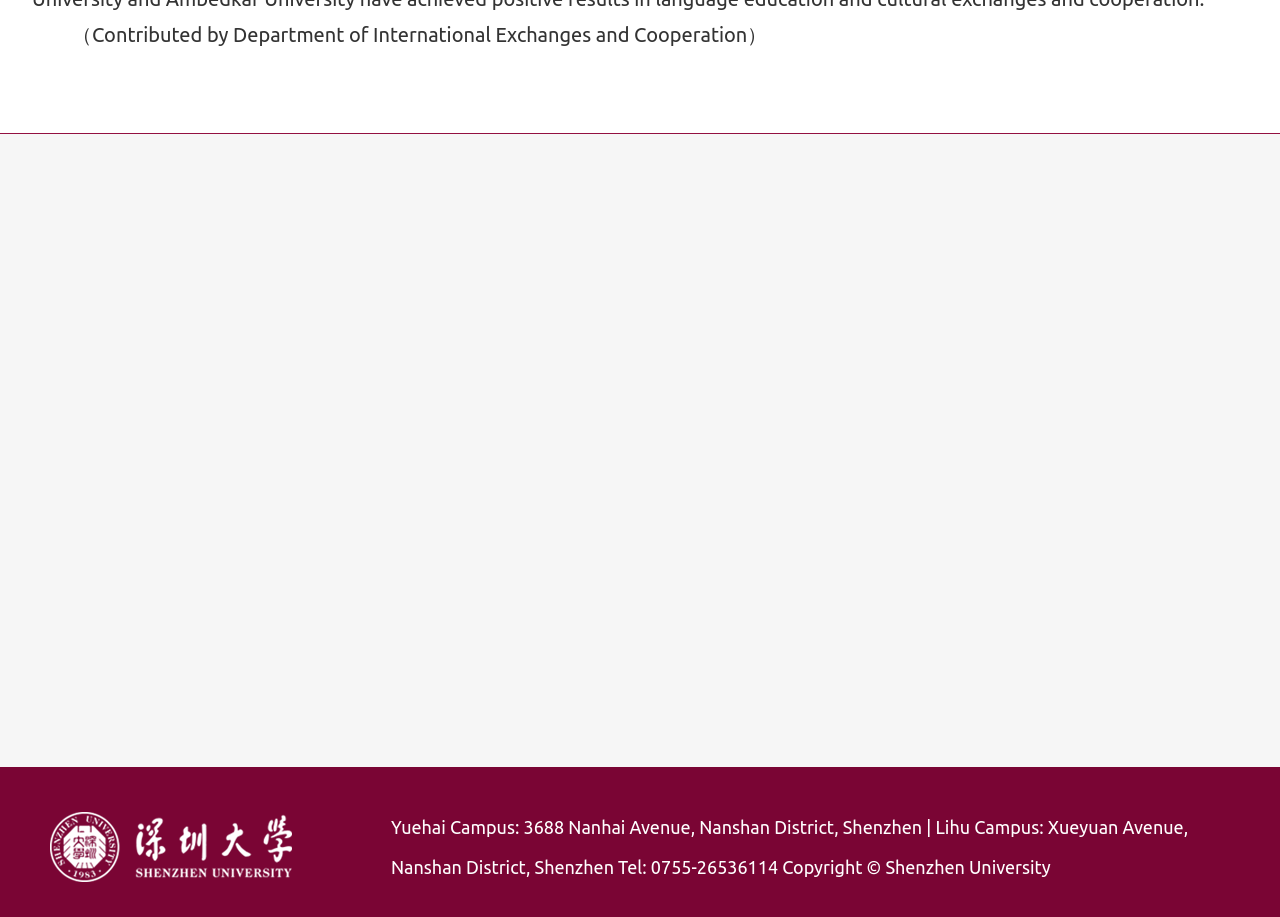Please specify the bounding box coordinates in the format (top-left x, top-left y, bottom-right x, bottom-right y), with all values as floating point numbers between 0 and 1. Identify the bounding box of the UI element described by: Housing & Dining

[0.555, 0.398, 0.665, 0.42]